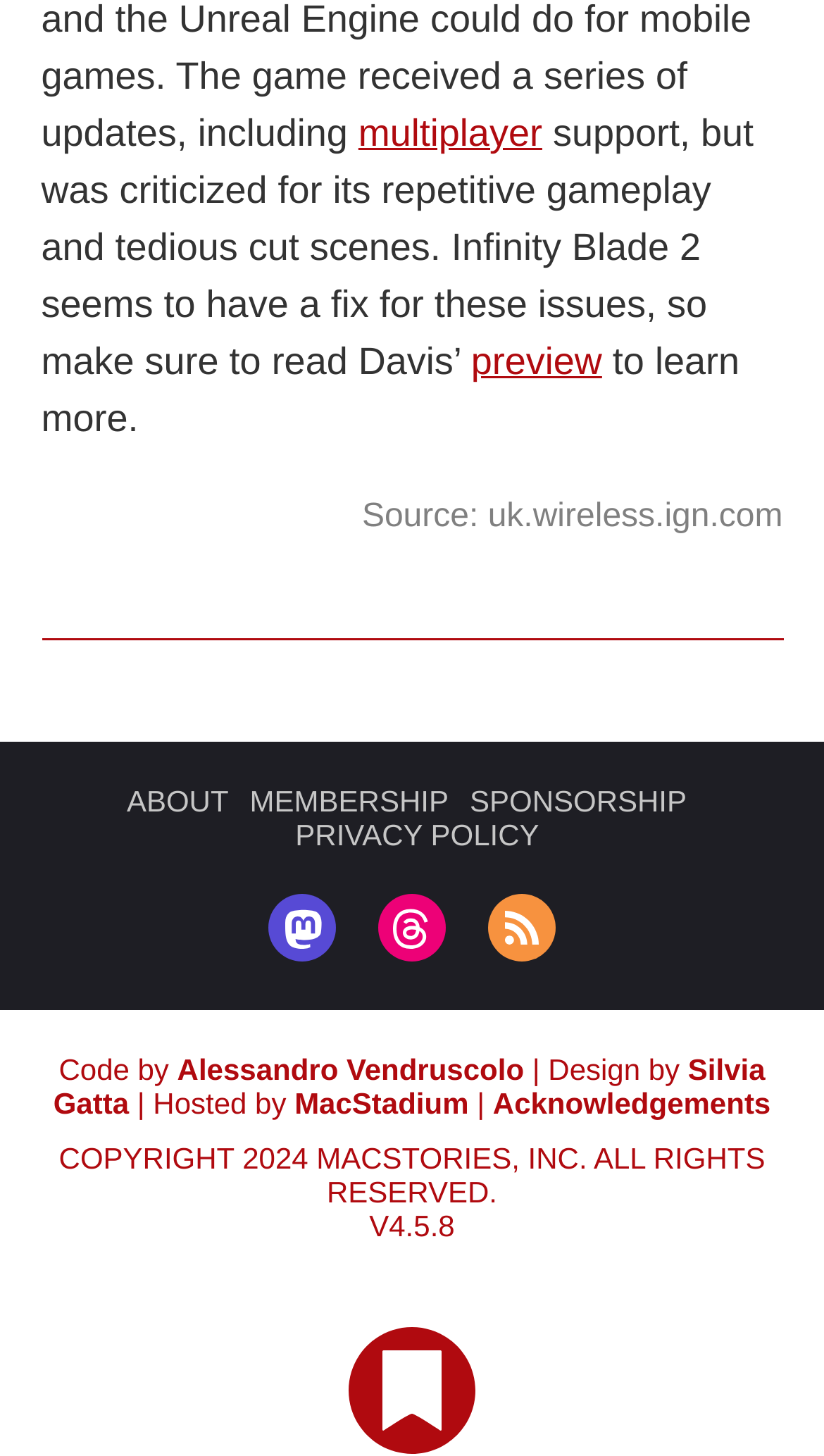Respond to the following question using a concise word or phrase: 
What is the version of the webpage?

V4.5.8